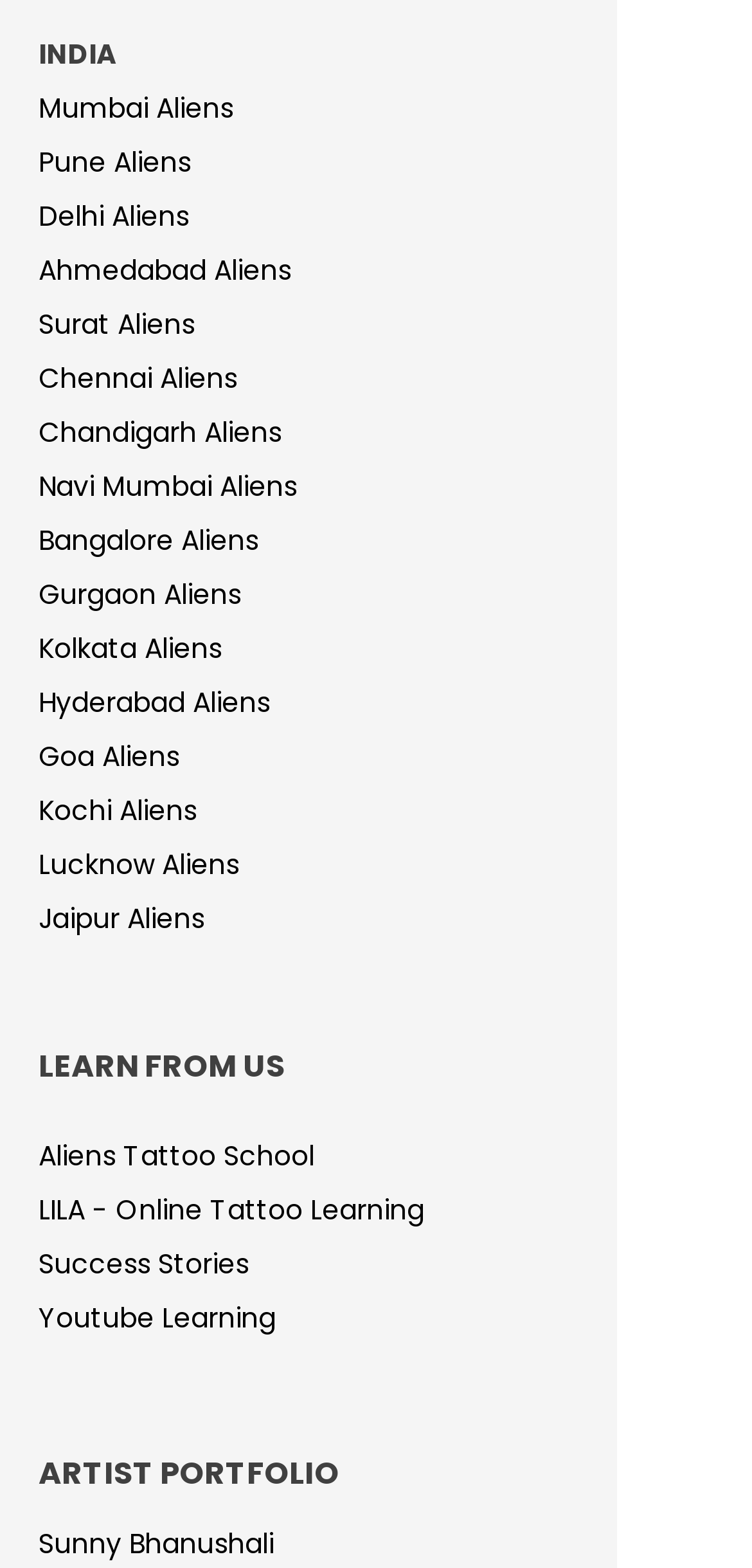Please locate the bounding box coordinates of the element that needs to be clicked to achieve the following instruction: "visit Mumbai Aliens". The coordinates should be four float numbers between 0 and 1, i.e., [left, top, right, bottom].

[0.051, 0.057, 0.31, 0.081]